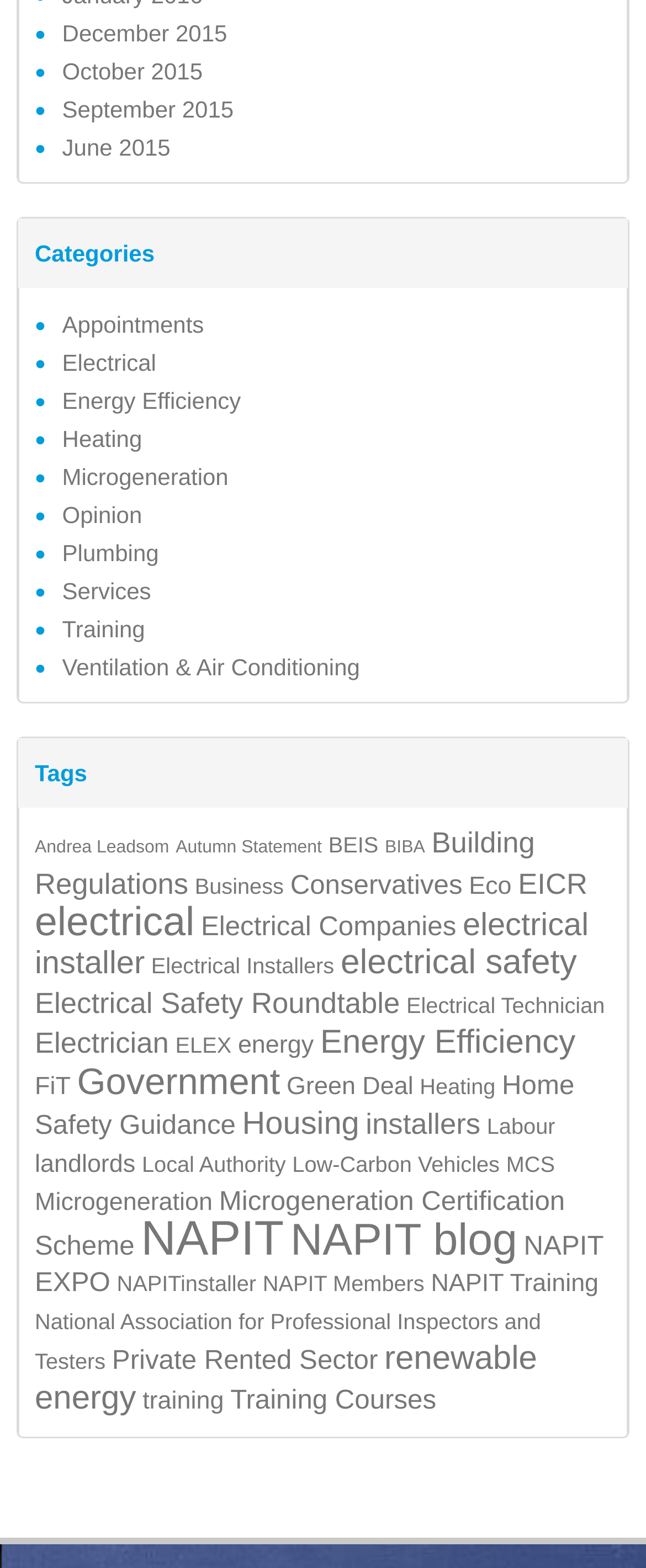Based on the visual content of the image, answer the question thoroughly: What is the category with the most items?

By examining the links under the 'Categories' heading, I found that the category with the most items is 'electrical' with 17 items.